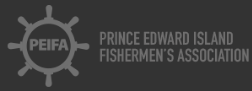Offer a detailed explanation of what is depicted in the image.

The image features the logo of the Prince Edward Island Fishermen's Association (PEIFA). The design includes a central circular emblem that represents maritime themes, encapsulated by a ship's wheel, which signifies the association's connection to fishing and the ocean. The prominent letters "PEIFA" are set against a dark background, highlighting the organization’s name and mission. This logo symbolizes the association's role in advocating for the interests of fishermen in Prince Edward Island, serving as a key reference for industry news, updates, and opportunities within the local fishing community.